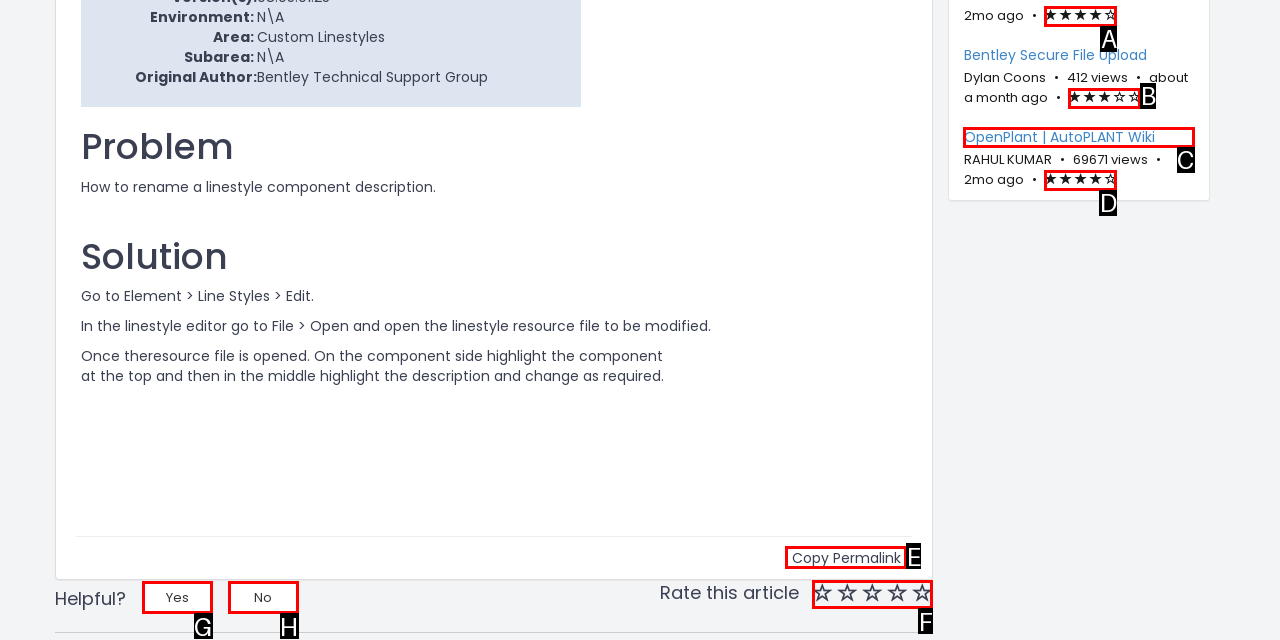Given the description: OpenPlant | AutoPLANT Wiki, pick the option that matches best and answer with the corresponding letter directly.

C